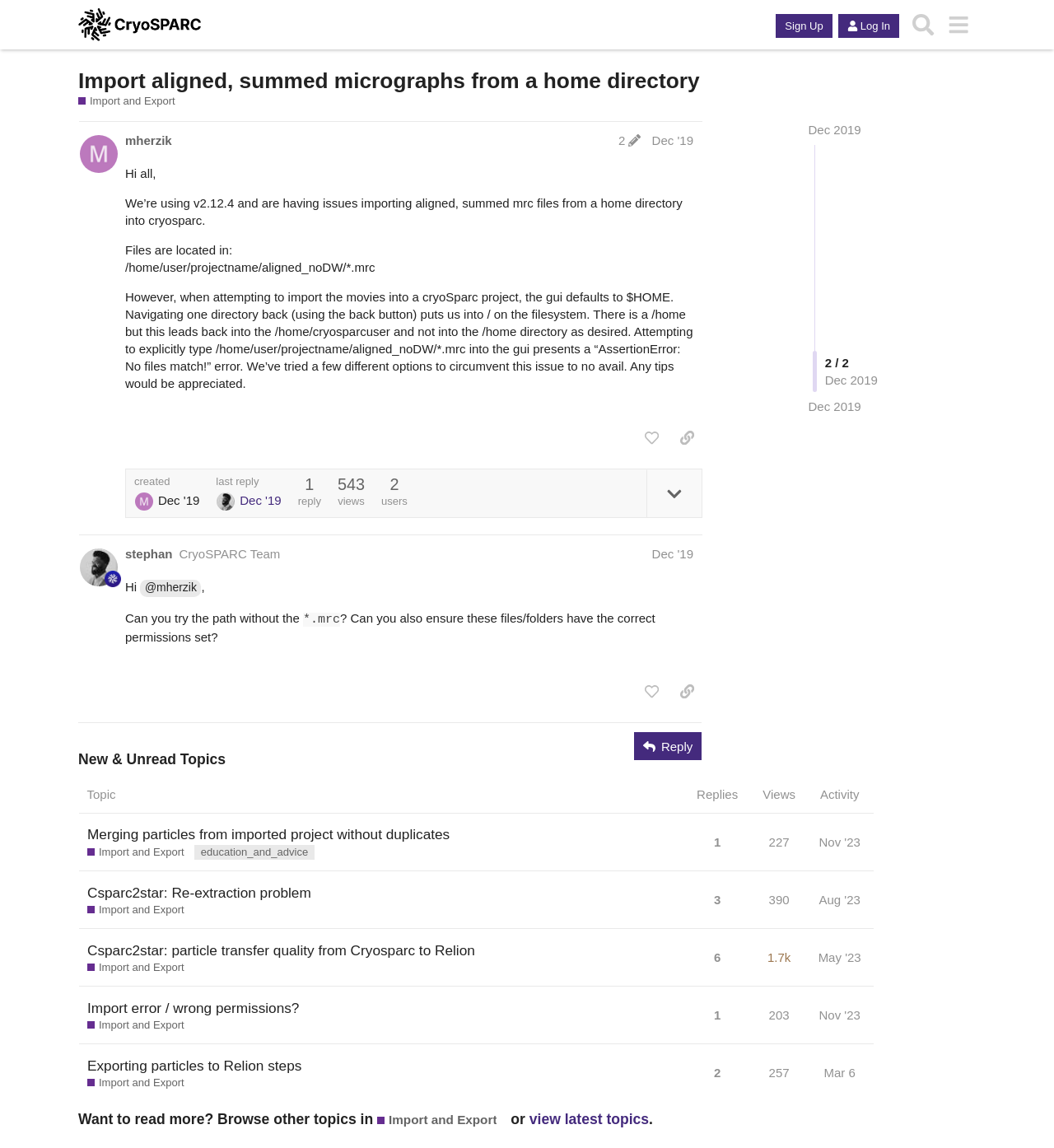Who replied to the post from 'mherzik'?
Give a single word or phrase answer based on the content of the image.

stephan